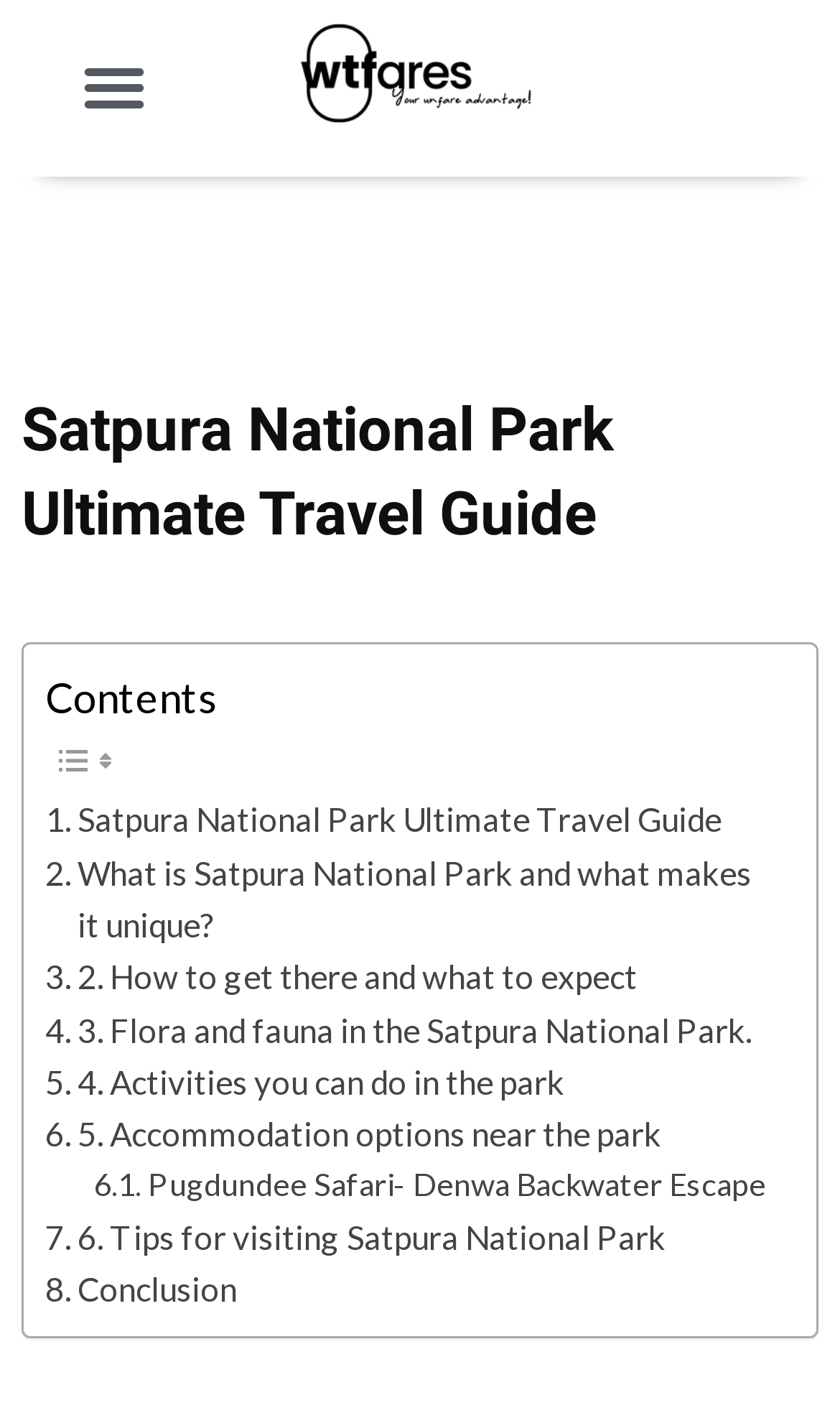What is the first activity mentioned in the park?
Please give a detailed answer to the question using the information shown in the image.

The webpage provides a link to 'Activities you can do in the park' but does not explicitly mention the first activity, so it cannot be determined from the current webpage.